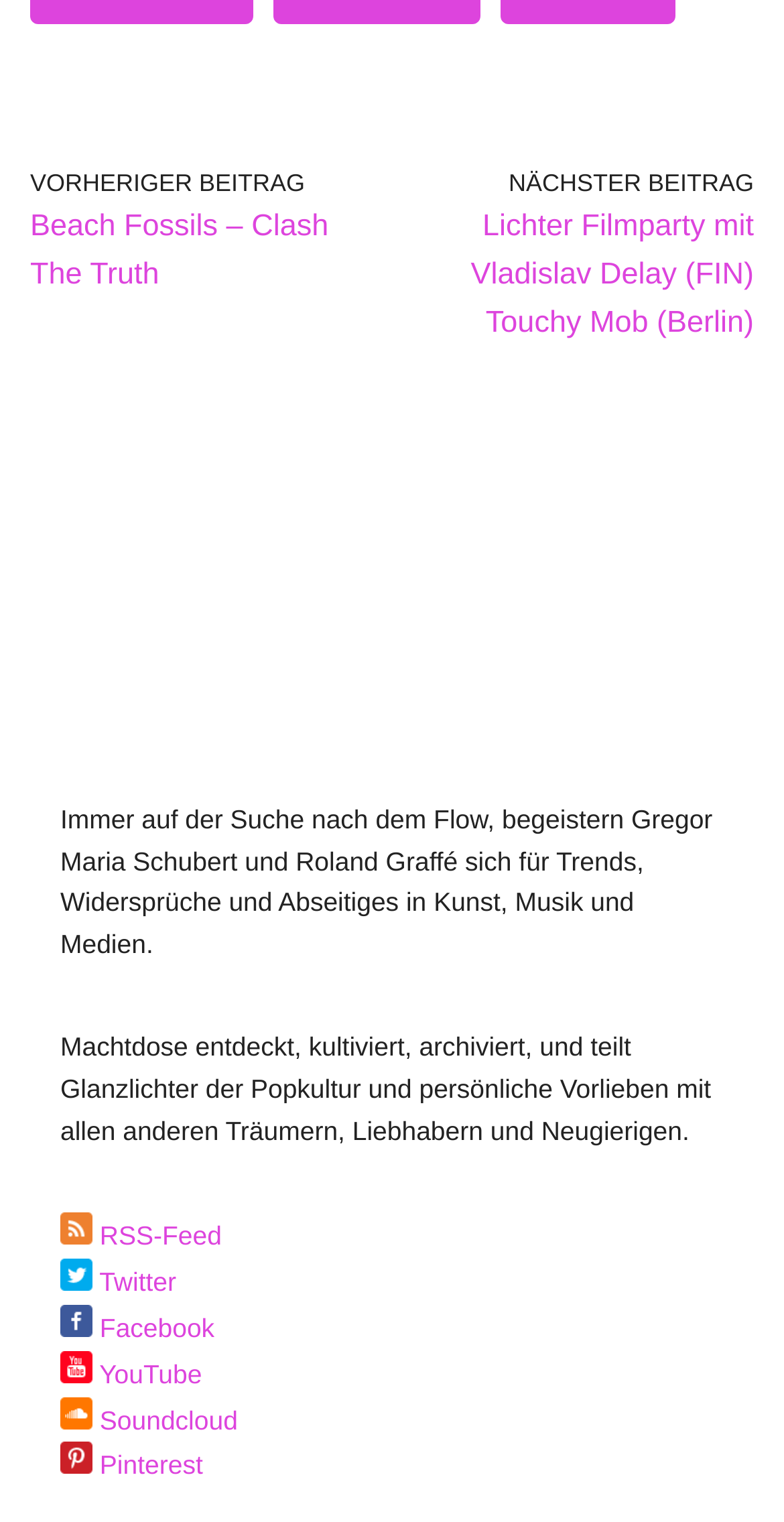Please find the bounding box coordinates of the element's region to be clicked to carry out this instruction: "Click the link to view electrive deutsch".

None